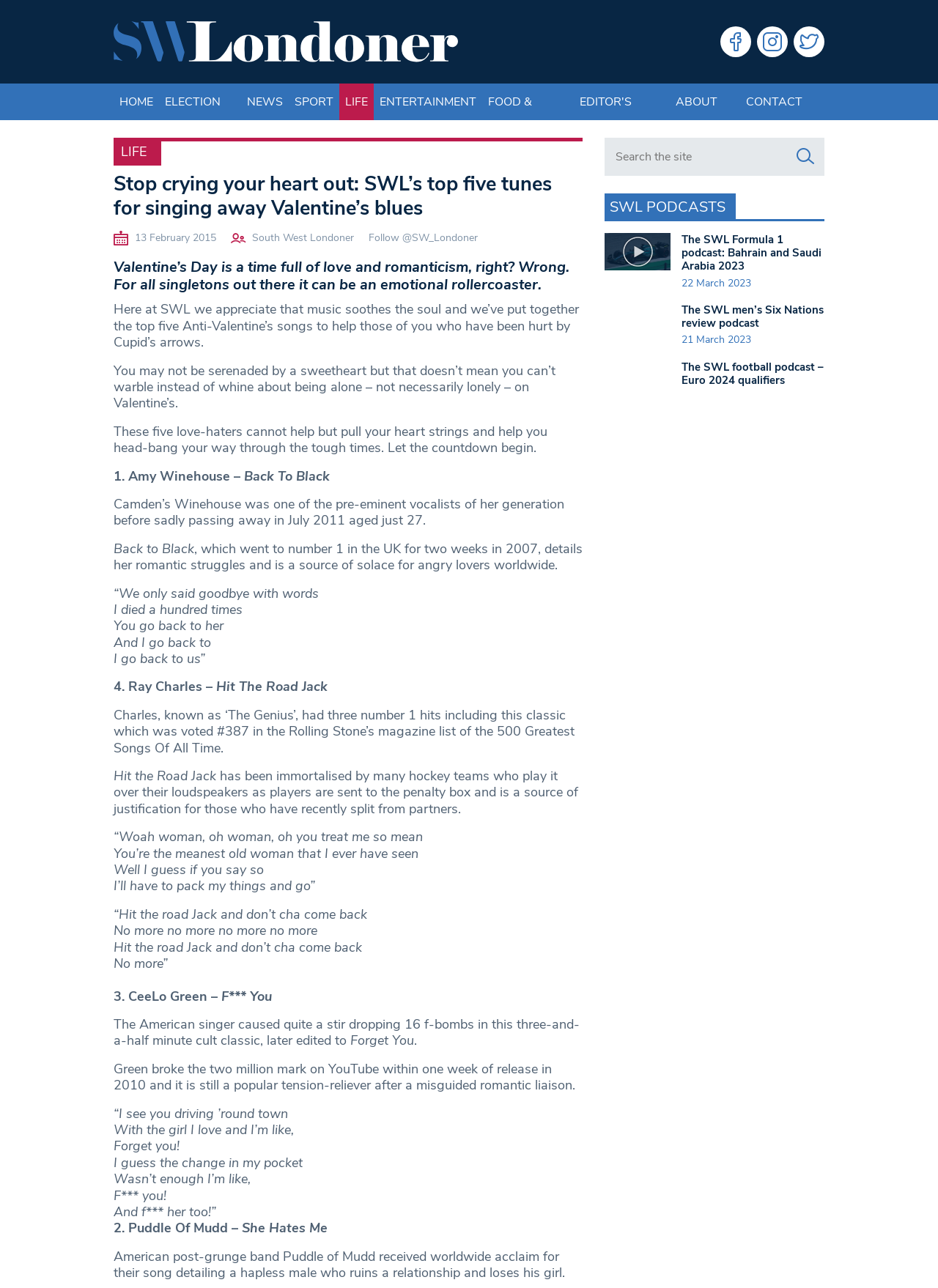What is the name of the website?
Please provide a single word or phrase based on the screenshot.

South West Londoner